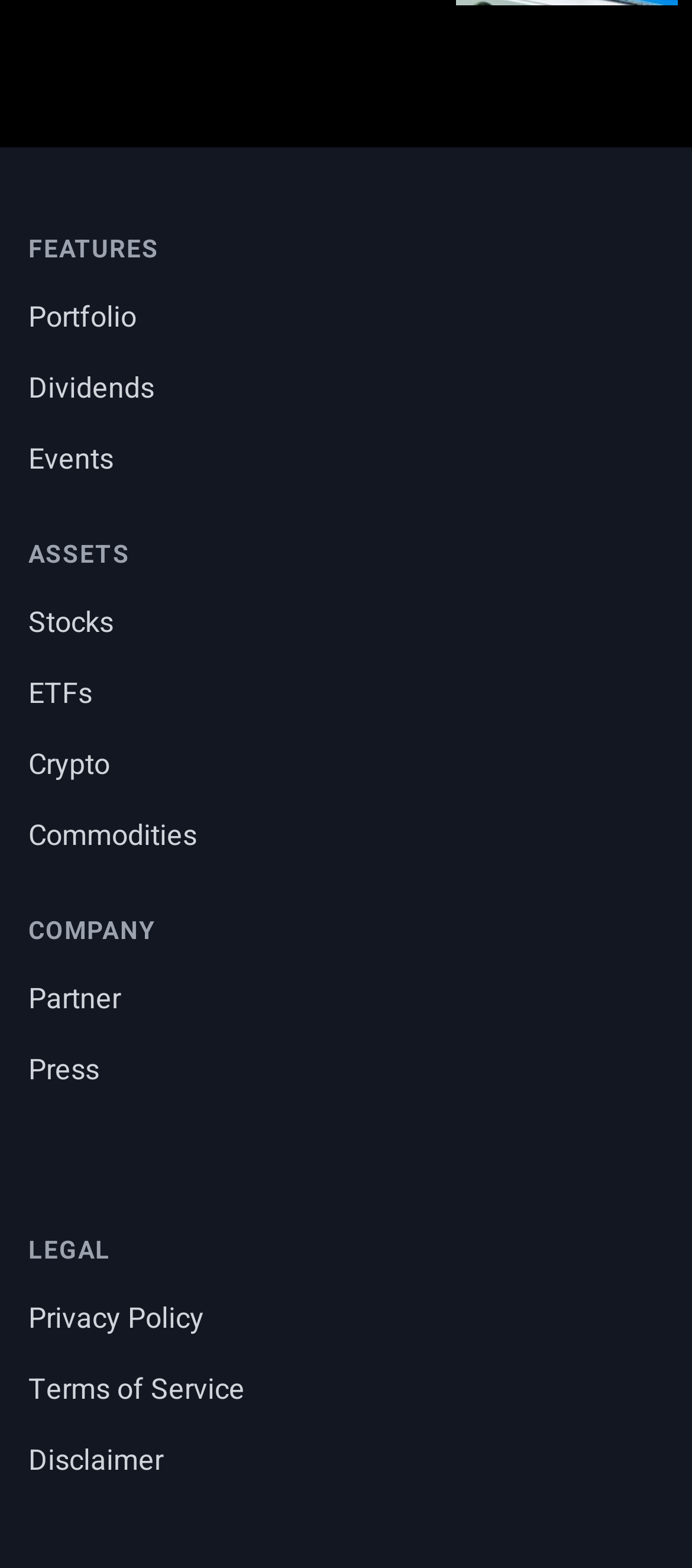Give a short answer using one word or phrase for the question:
What type of assets are listed?

Stocks, ETFs, Crypto, Commodities